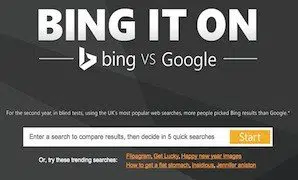Please provide a brief answer to the following inquiry using a single word or phrase:
What is the dominant color scheme of the background?

Dark theme